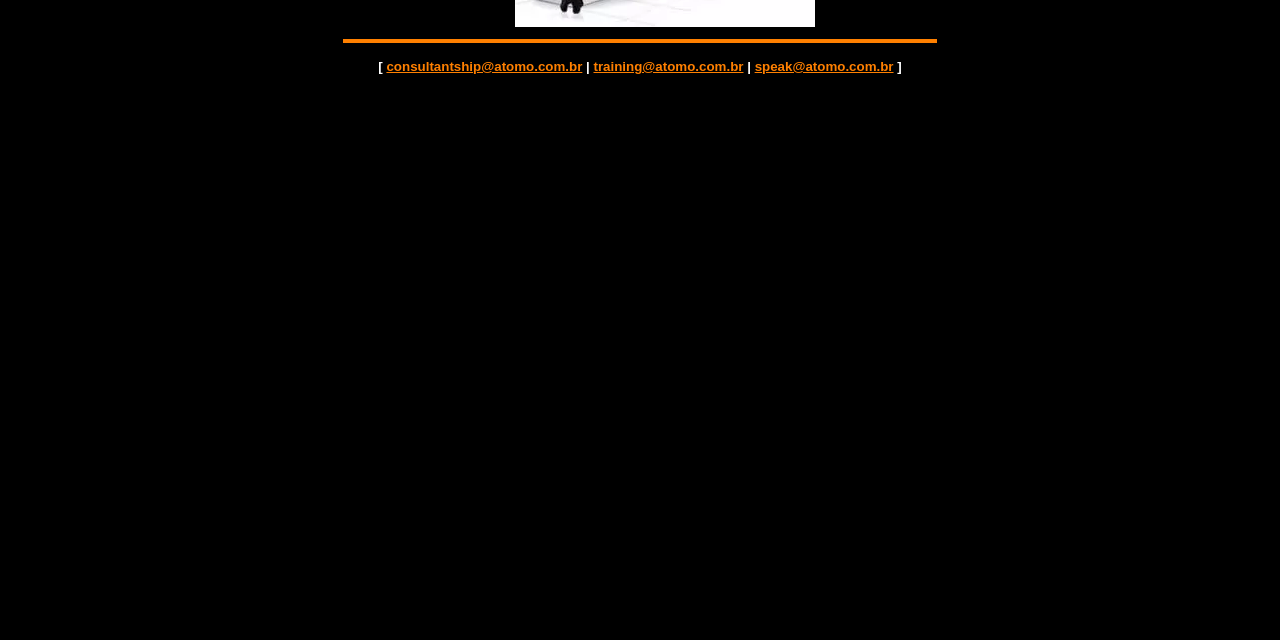Give the bounding box coordinates for the element described as: "training@atomo.com.br".

[0.464, 0.092, 0.581, 0.116]